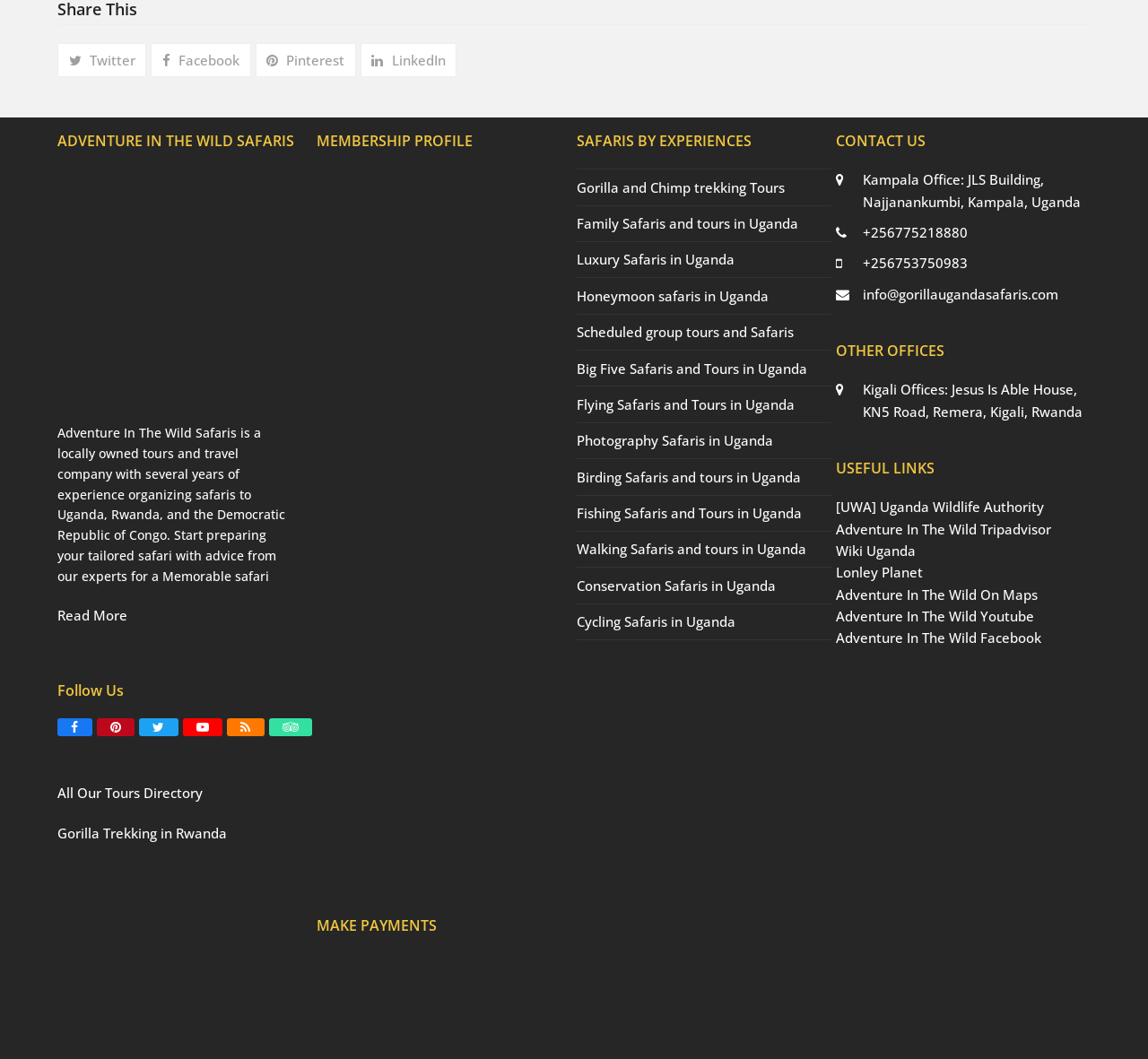Pinpoint the bounding box coordinates of the area that should be clicked to complete the following instruction: "Read more about Adventure In The Wild Safaris". The coordinates must be given as four float numbers between 0 and 1, i.e., [left, top, right, bottom].

[0.05, 0.573, 0.111, 0.59]